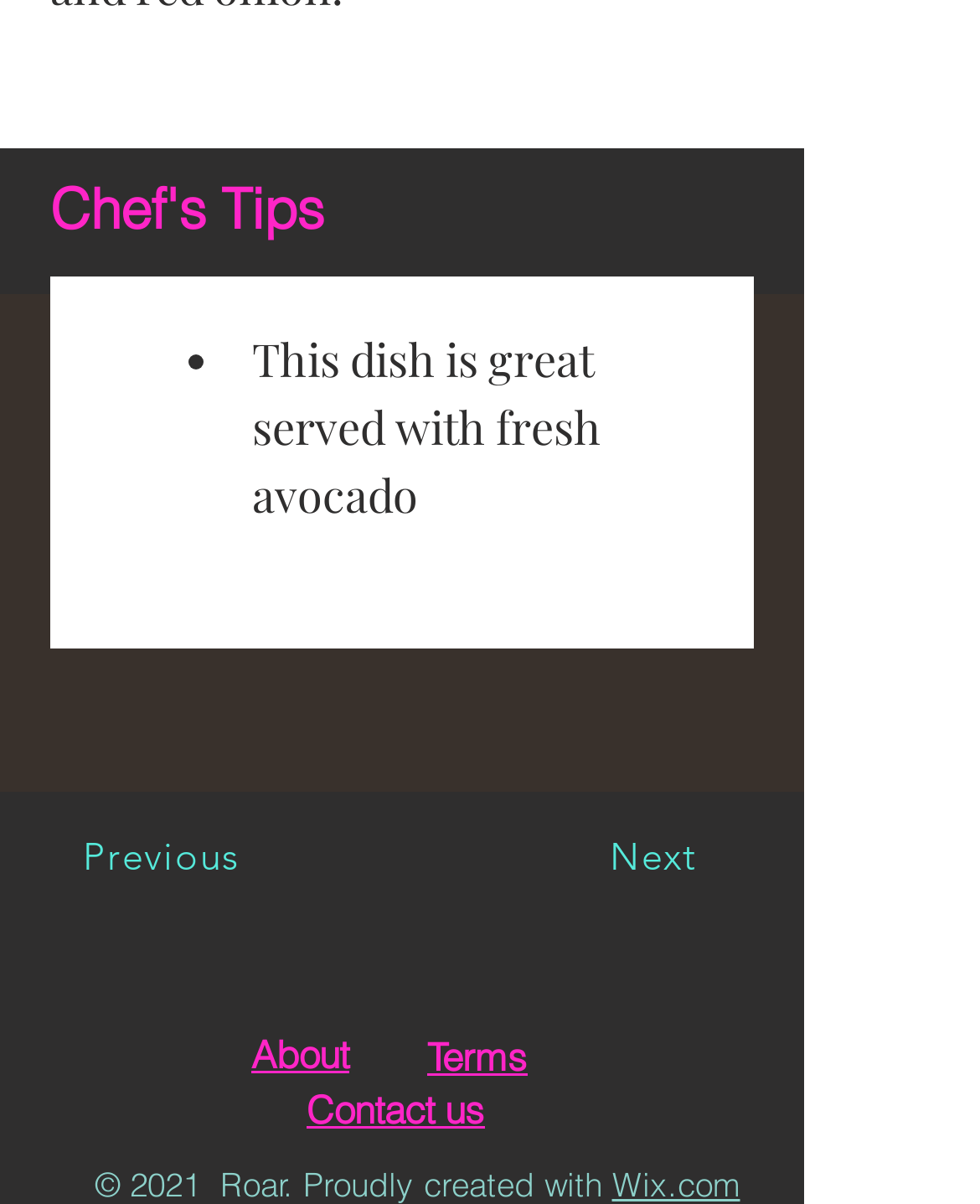Kindly respond to the following question with a single word or a brief phrase: 
What are the two navigation buttons present on the webpage?

Previous and Next